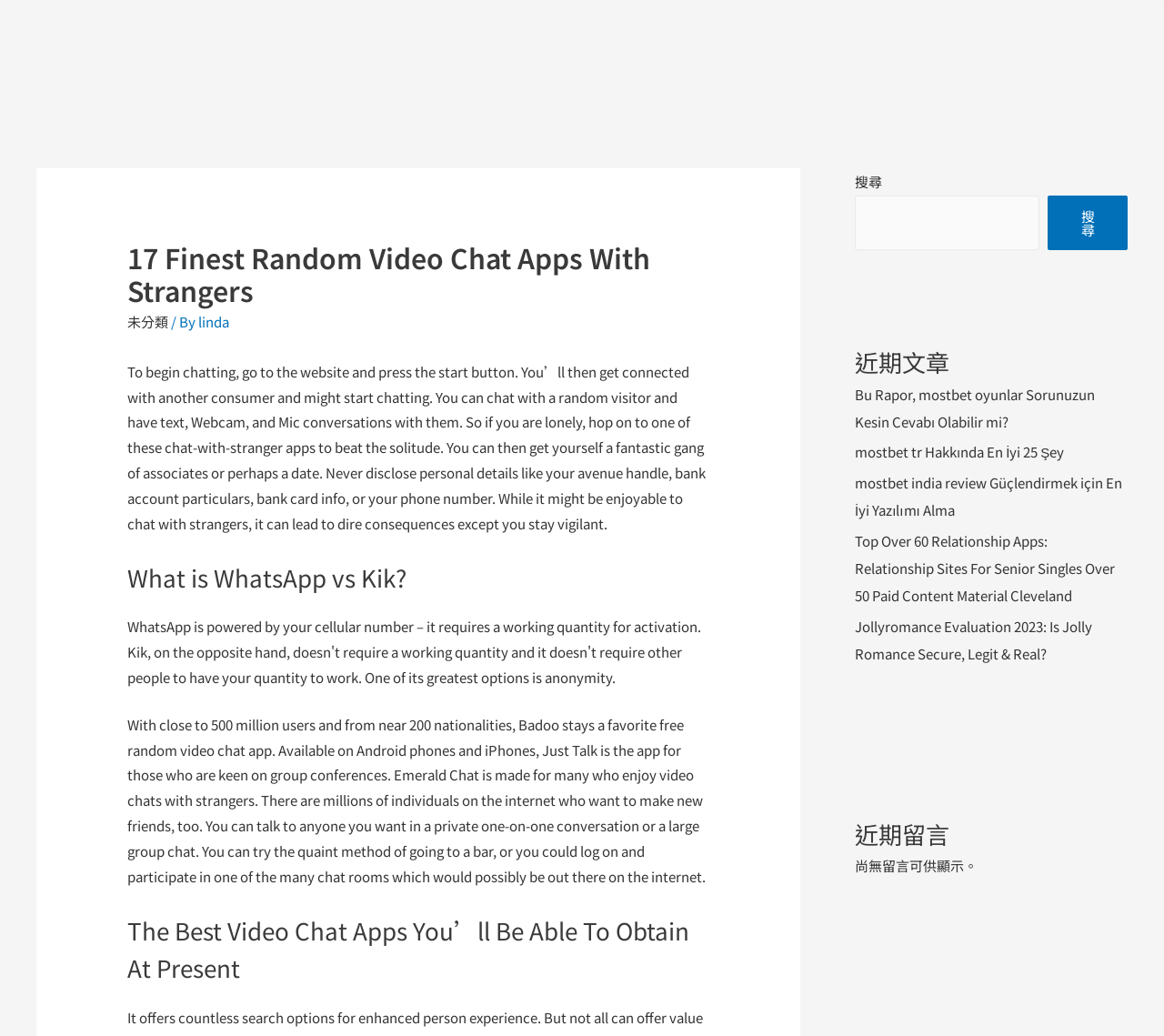What is the current status of the comments section?
Please ensure your answer is as detailed and informative as possible.

The webpage shows a message '尚無留言可供顯示。' which means there are no comments available to display, indicating that the comments section is currently empty.